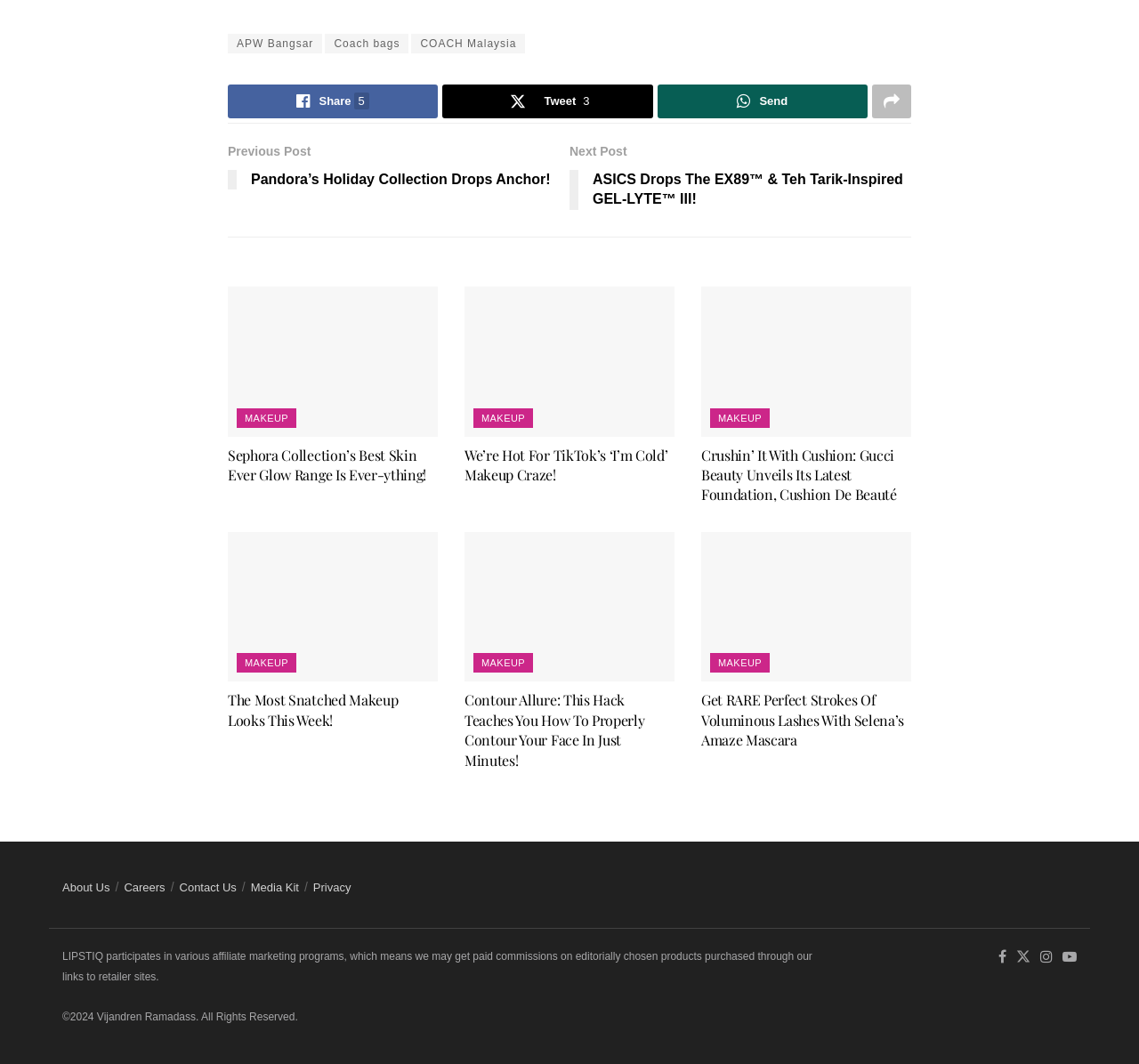Using the element description: "name="s" placeholder="Search …" title="Search for:"", determine the bounding box coordinates for the specified UI element. The coordinates should be four float numbers between 0 and 1, [left, top, right, bottom].

None